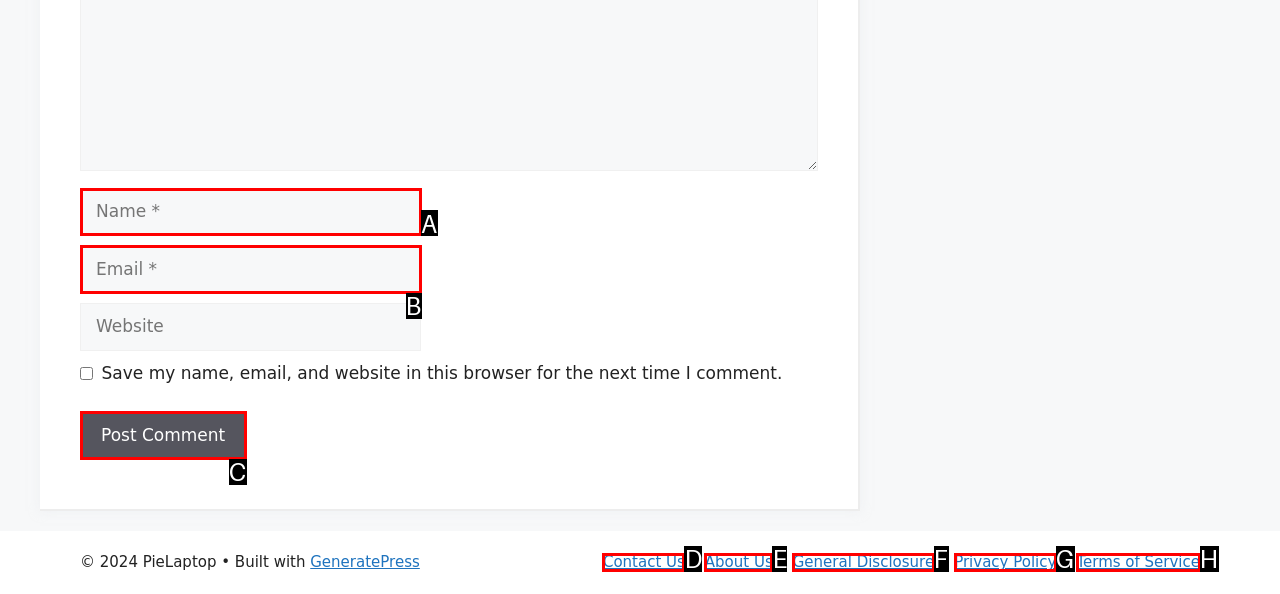Point out the option that aligns with the description: General Disclosure
Provide the letter of the corresponding choice directly.

F